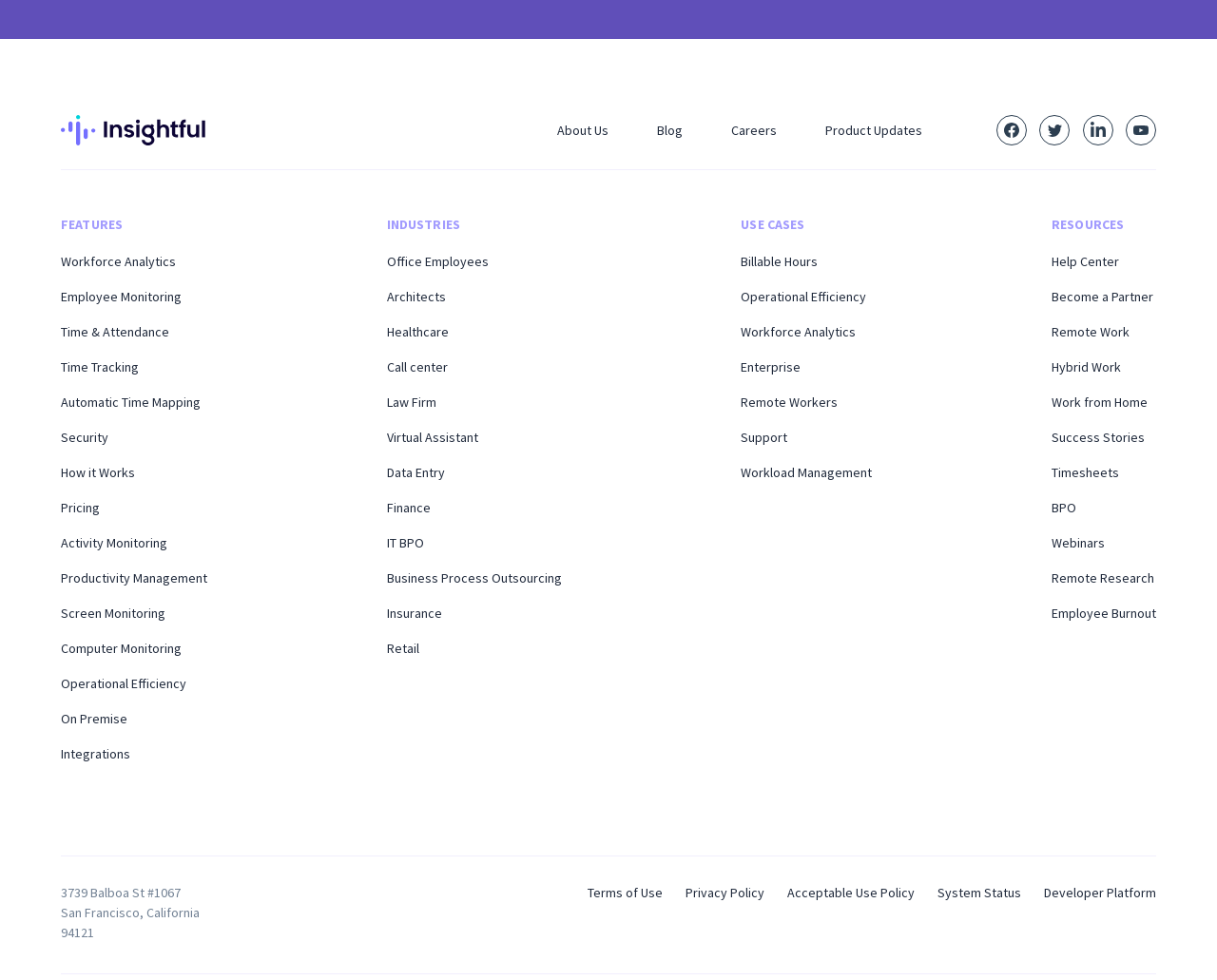Specify the bounding box coordinates of the region I need to click to perform the following instruction: "Check the System Status". The coordinates must be four float numbers in the range of 0 to 1, i.e., [left, top, right, bottom].

[0.77, 0.901, 0.839, 0.922]